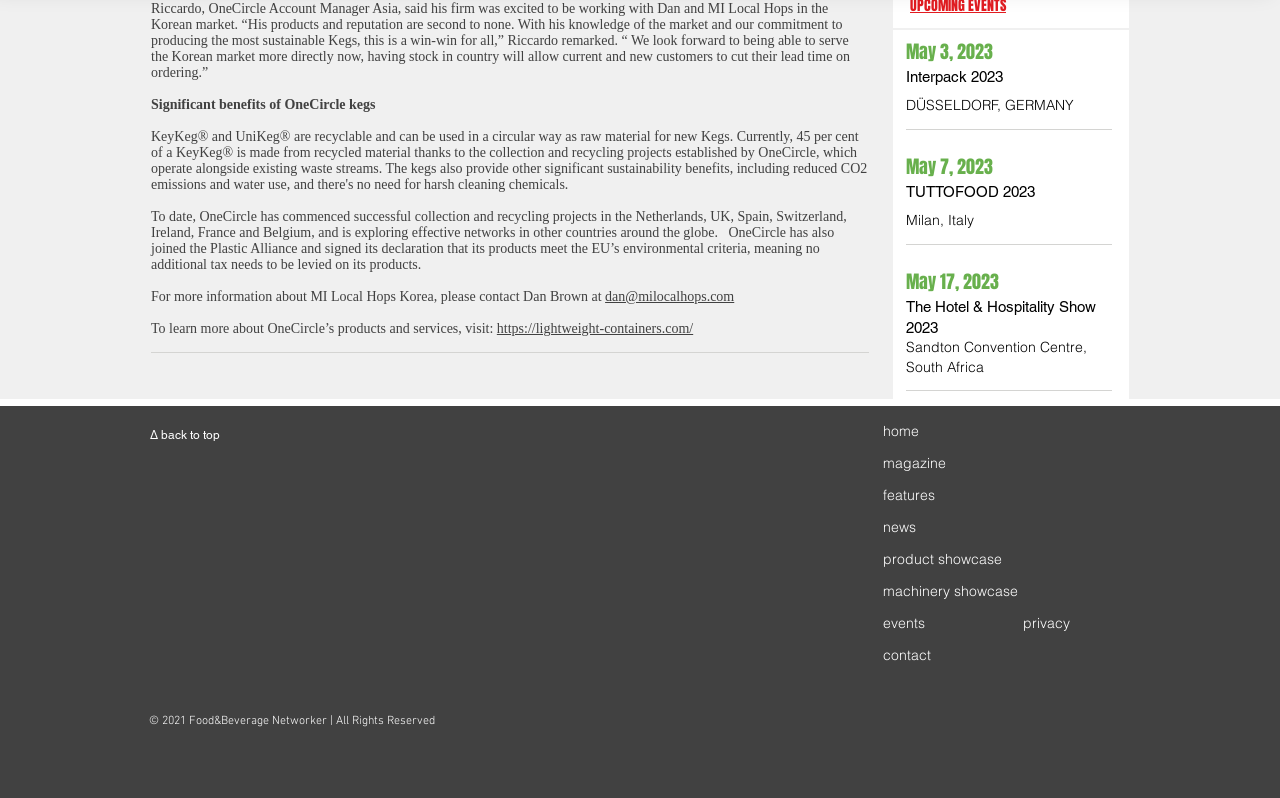Given the element description dan@milocalhops.com, predict the bounding box coordinates for the UI element in the webpage screenshot. The format should be (top-left x, top-left y, bottom-right x, bottom-right y), and the values should be between 0 and 1.

[0.473, 0.362, 0.574, 0.381]